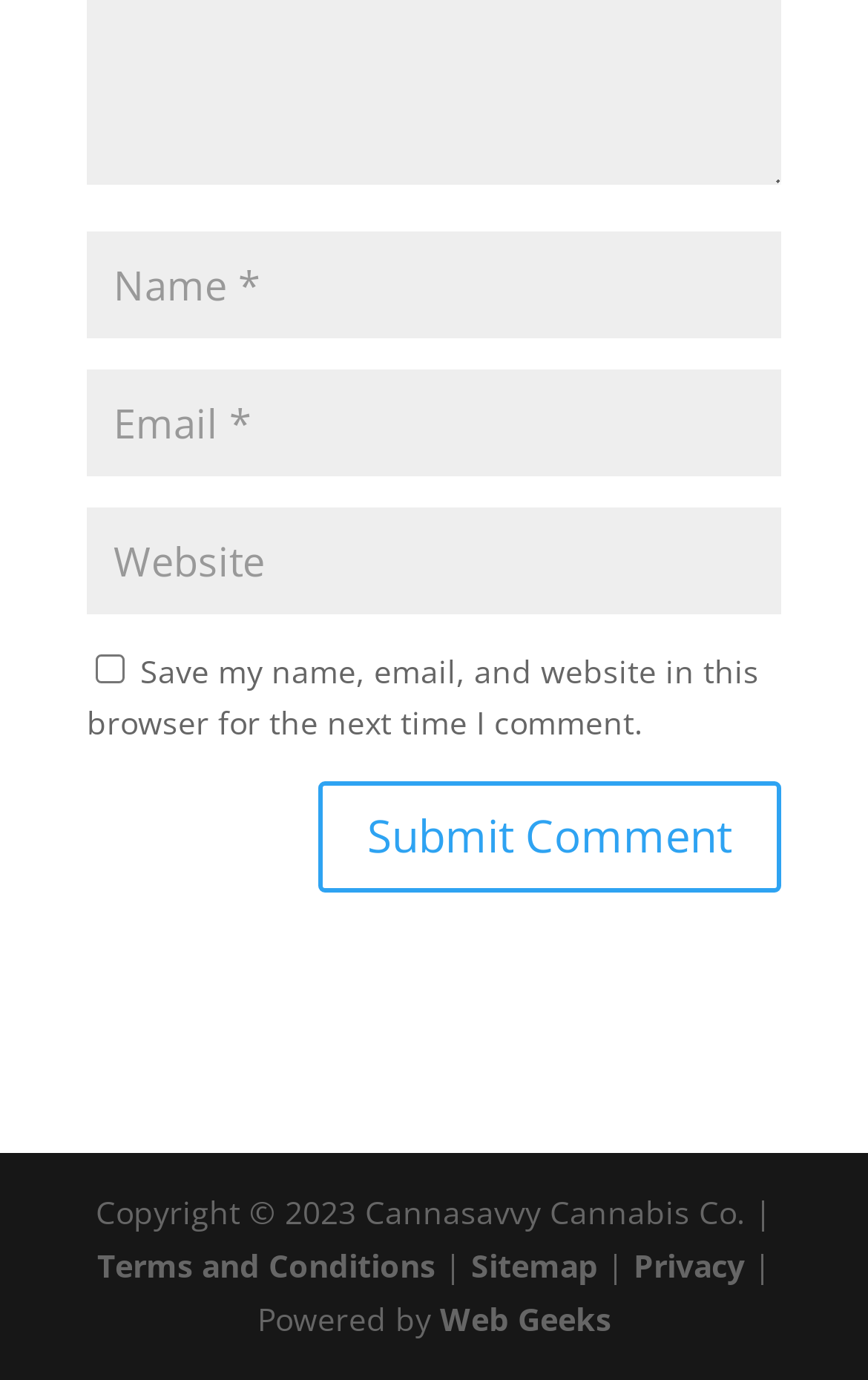Locate the bounding box coordinates of the item that should be clicked to fulfill the instruction: "Input your email".

[0.1, 0.267, 0.9, 0.344]